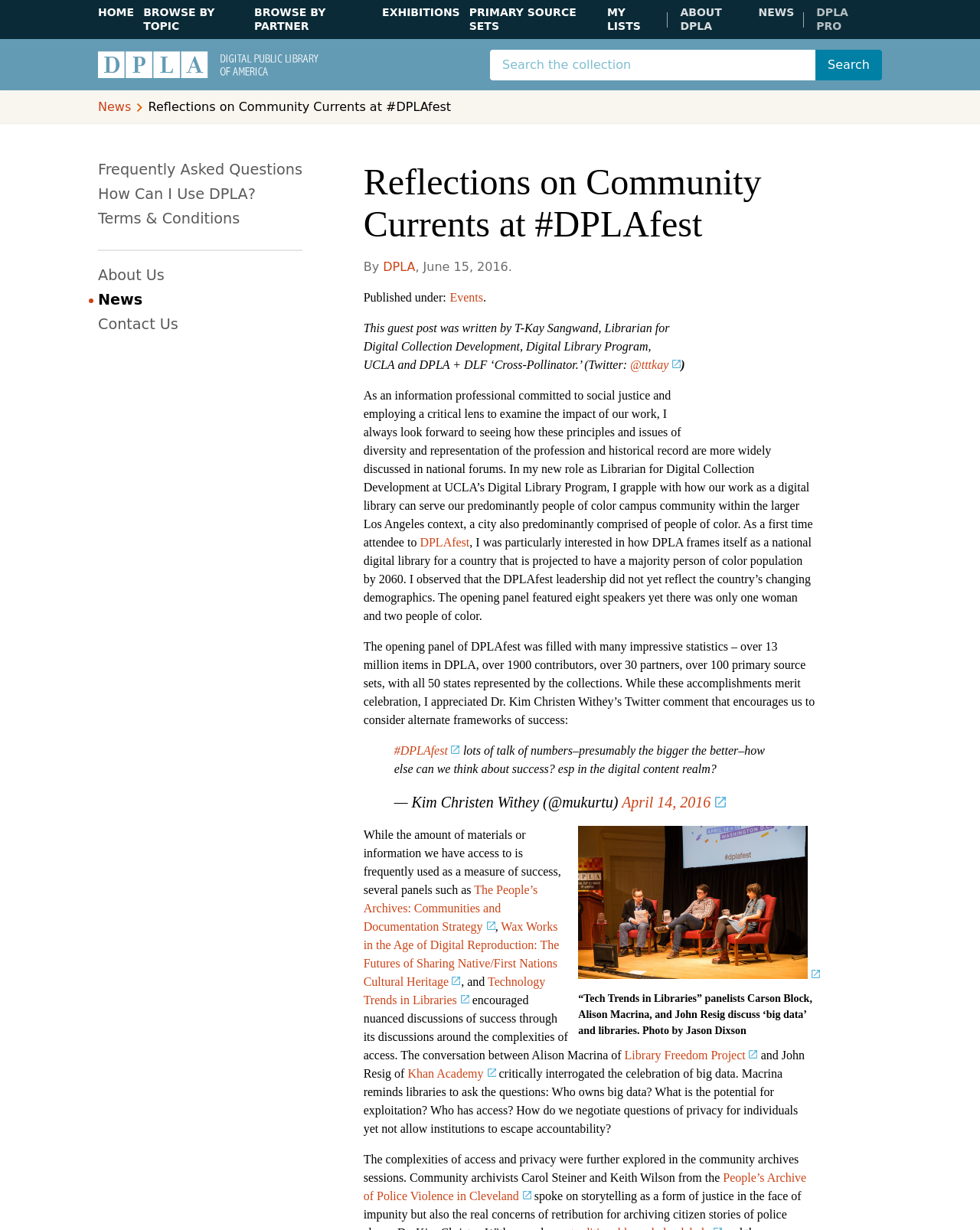Please predict the bounding box coordinates of the element's region where a click is necessary to complete the following instruction: "Follow @tttkay on Twitter". The coordinates should be represented by four float numbers between 0 and 1, i.e., [left, top, right, bottom].

[0.643, 0.291, 0.695, 0.302]